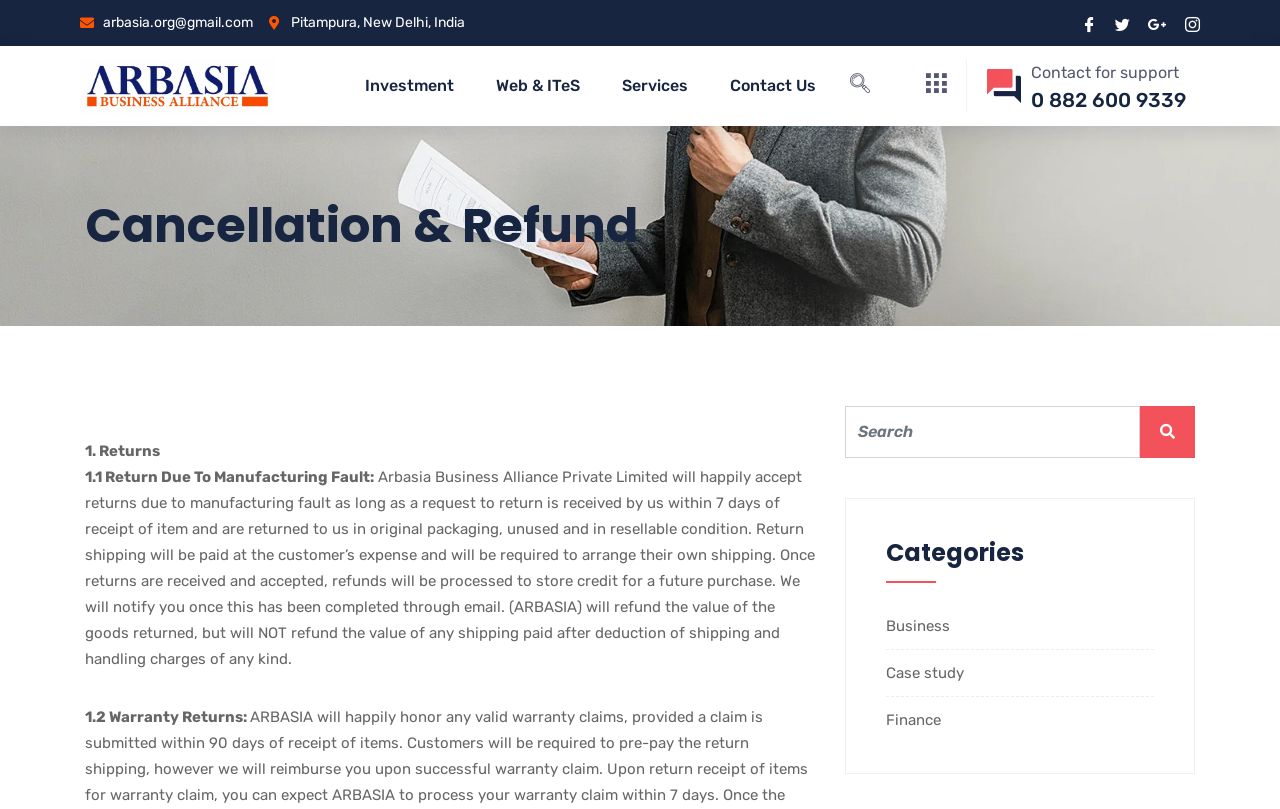Using the provided element description, identify the bounding box coordinates as (top-left x, top-left y, bottom-right x, bottom-right y). Ensure all values are between 0 and 1. Description: Case study

[0.692, 0.821, 0.753, 0.843]